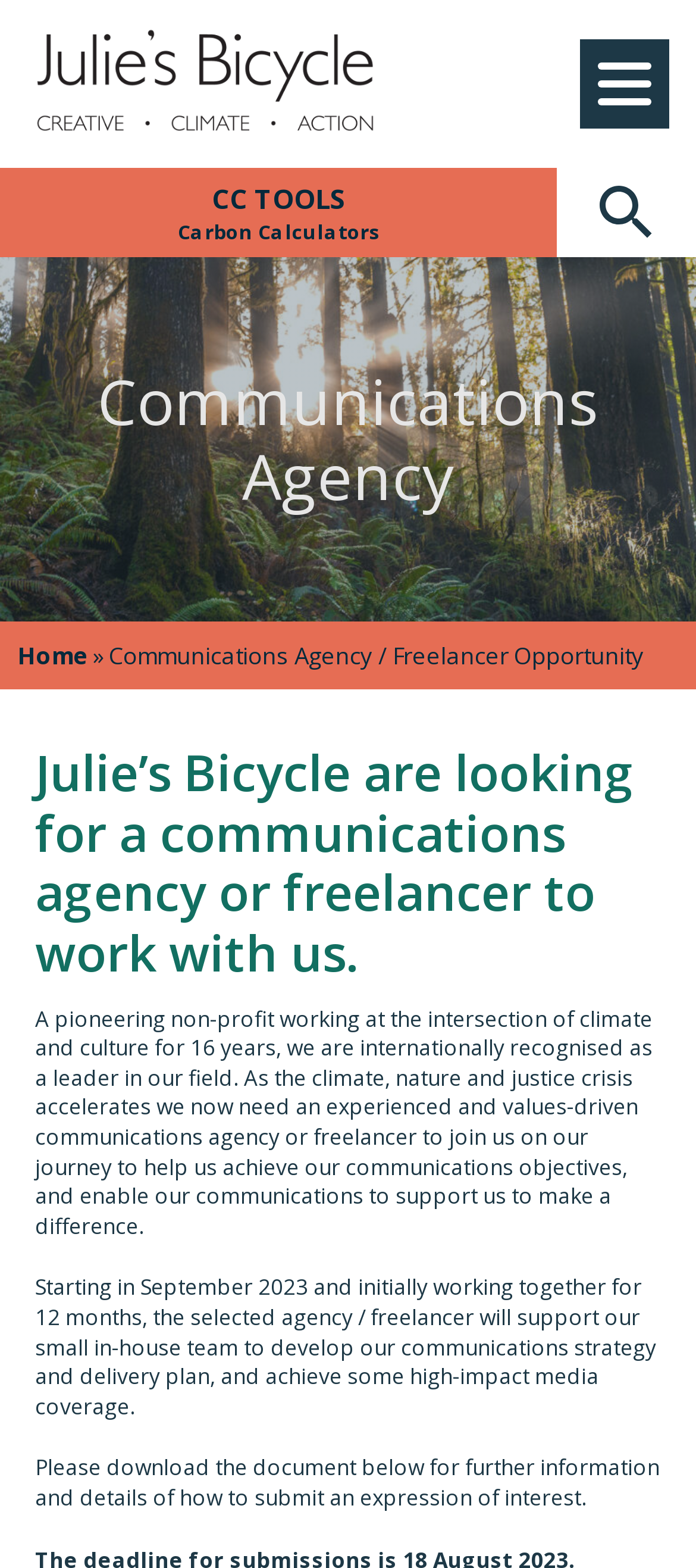Provide the bounding box coordinates for the specified HTML element described in this description: "Home". The coordinates should be four float numbers ranging from 0 to 1, in the format [left, top, right, bottom].

[0.026, 0.408, 0.126, 0.429]